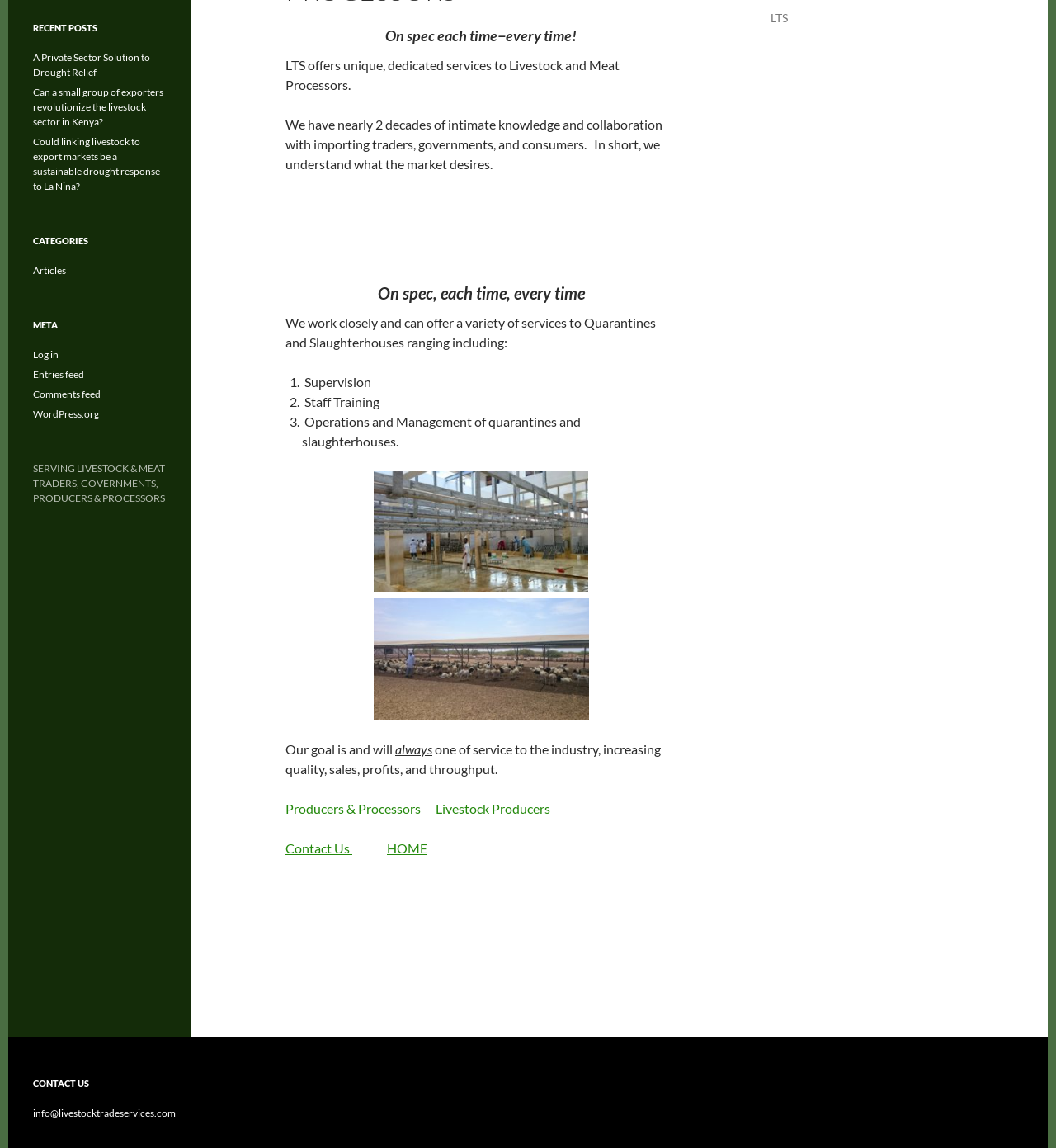Given the description of the UI element: "Read more", predict the bounding box coordinates in the form of [left, top, right, bottom], with each value being a float between 0 and 1.

None